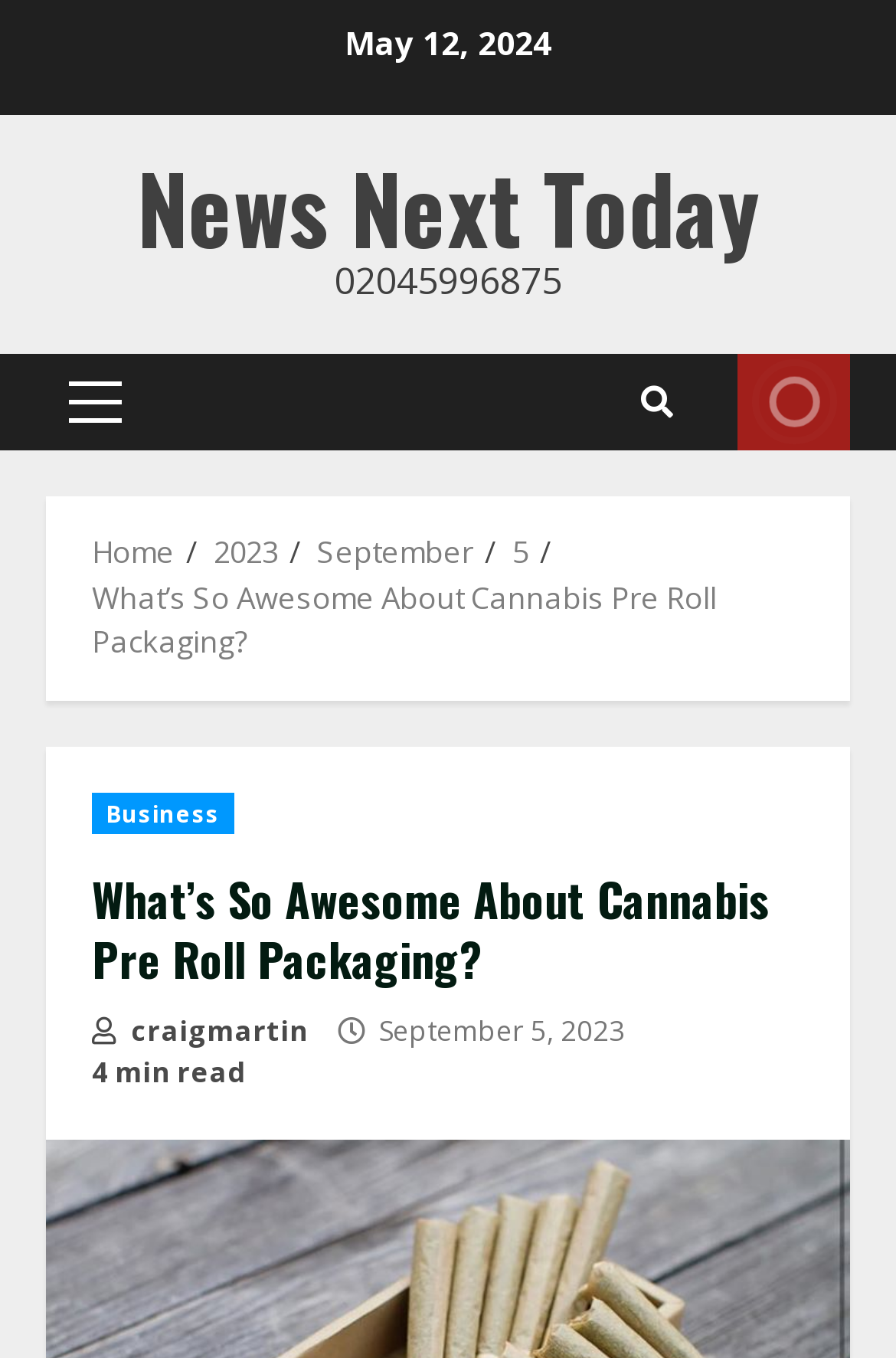Summarize the webpage with a detailed and informative caption.

The webpage appears to be a news article or blog post about cannabis pre-roll packaging. At the top, there is a date "May 12, 2024" and a link to "News Next Today" which seems to be the publication's name. Below this, there is a phone number "02045996875" displayed. 

To the left, there is a primary menu with a link labeled "Primary Menu". Next to it, there is a search icon represented by "\uf002". On the right side, there is a "LIVE" link. 

Below these elements, there is a navigation section with breadcrumbs, showing the path "Home > 2023 > September > 5 > What’s So Awesome About Cannabis Pre Roll Packaging?". The title of the article "What’s So Awesome About Cannabis Pre Roll Packaging?" is displayed prominently, with a link to the "Business" category above it. 

The article's author, "craigmartin", is credited, along with the publication date "September 5, 2023" and an estimated reading time of "4 min read".